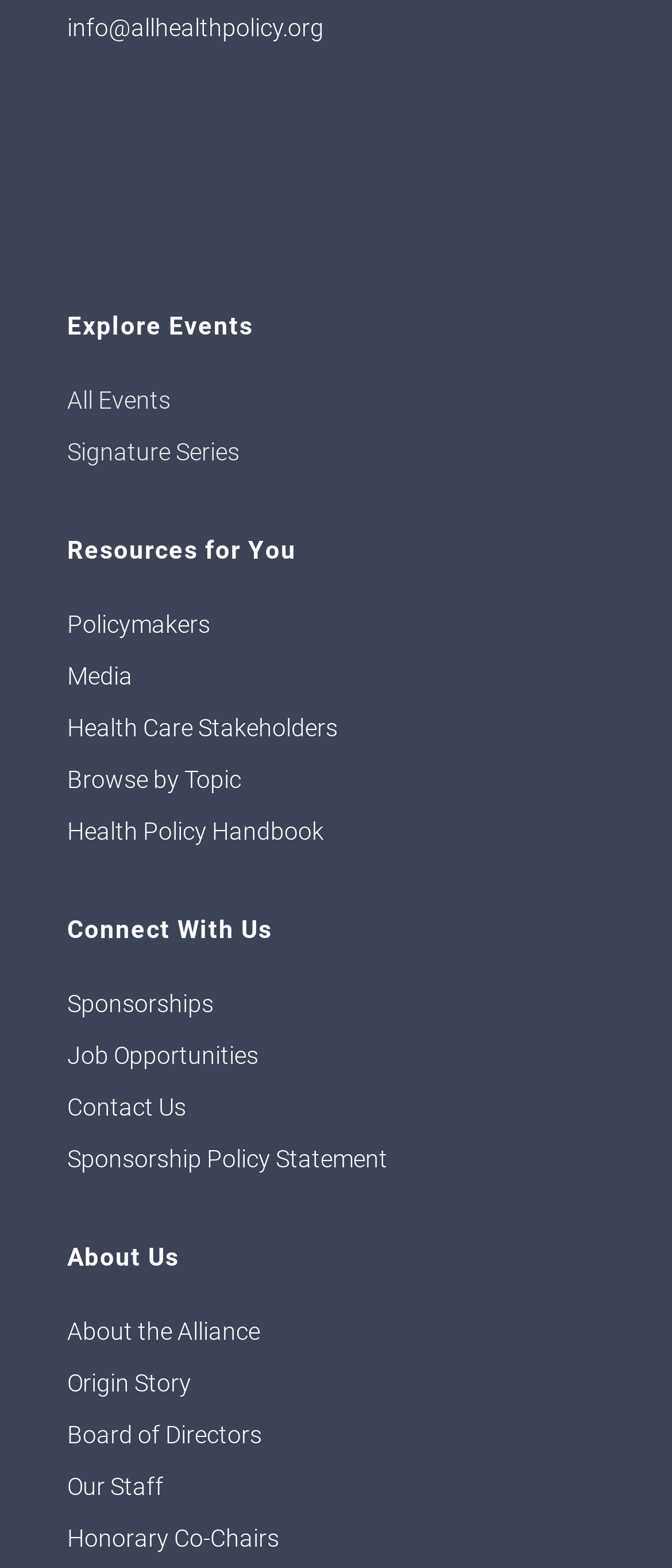Answer the question in a single word or phrase:
What is the email address provided on the webpage?

info@allhealthpolicy.org